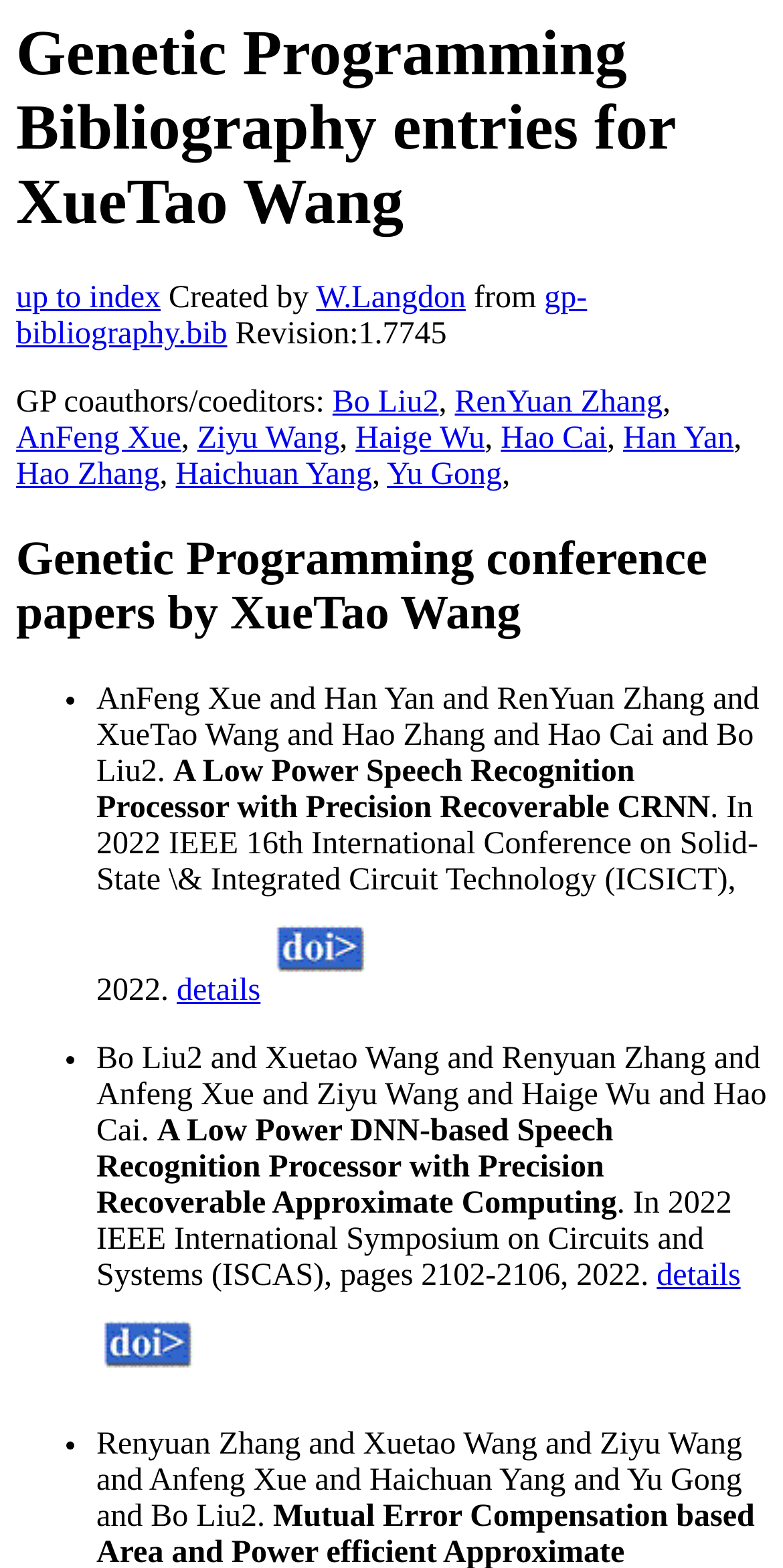Determine the bounding box coordinates of the clickable region to carry out the instruction: "go up to index".

[0.021, 0.18, 0.205, 0.202]